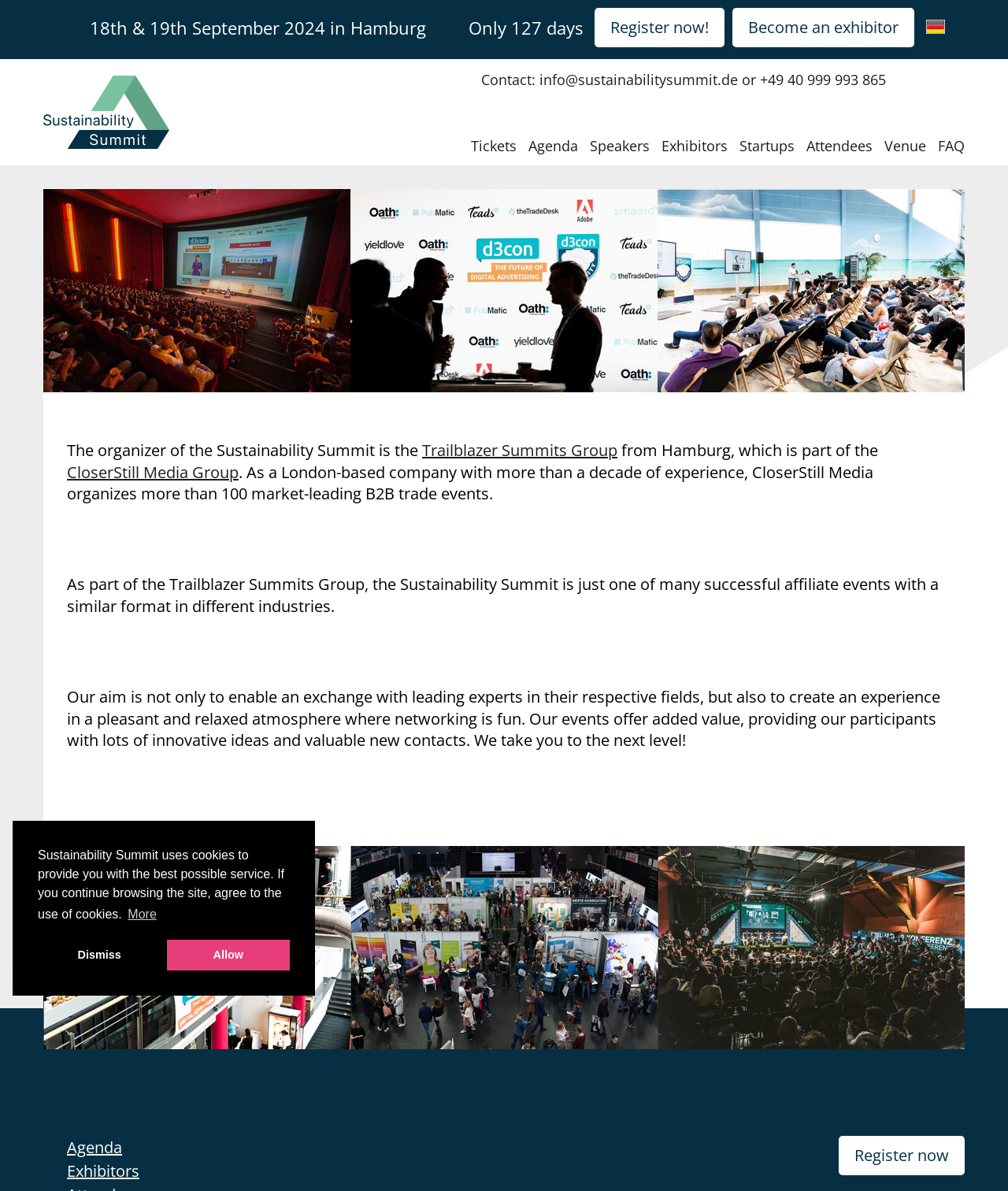How many links are there in the top section of the webpage?
Look at the screenshot and give a one-word or phrase answer.

4